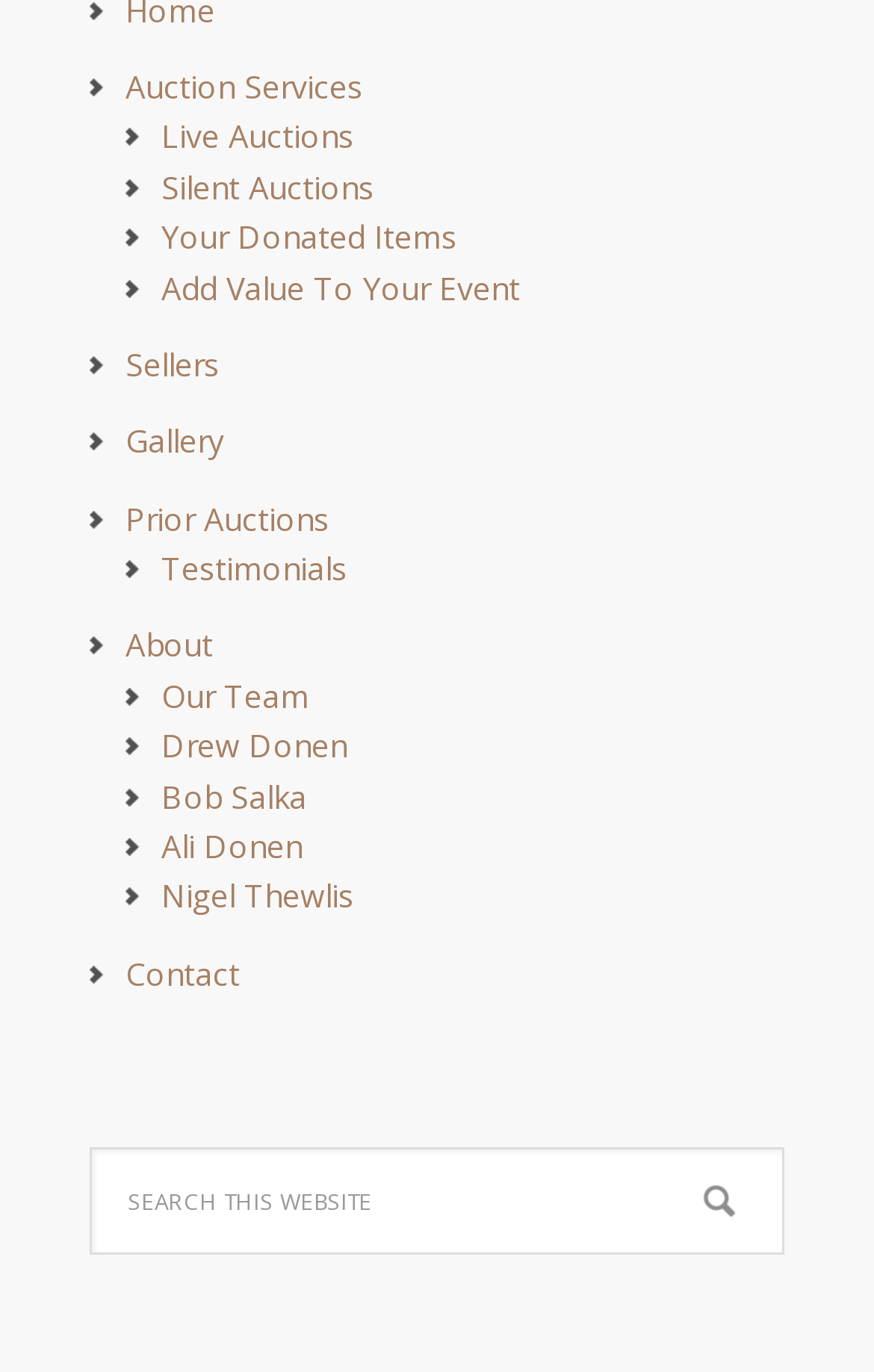Respond to the following query with just one word or a short phrase: 
What is the first auction service link?

Auction Services